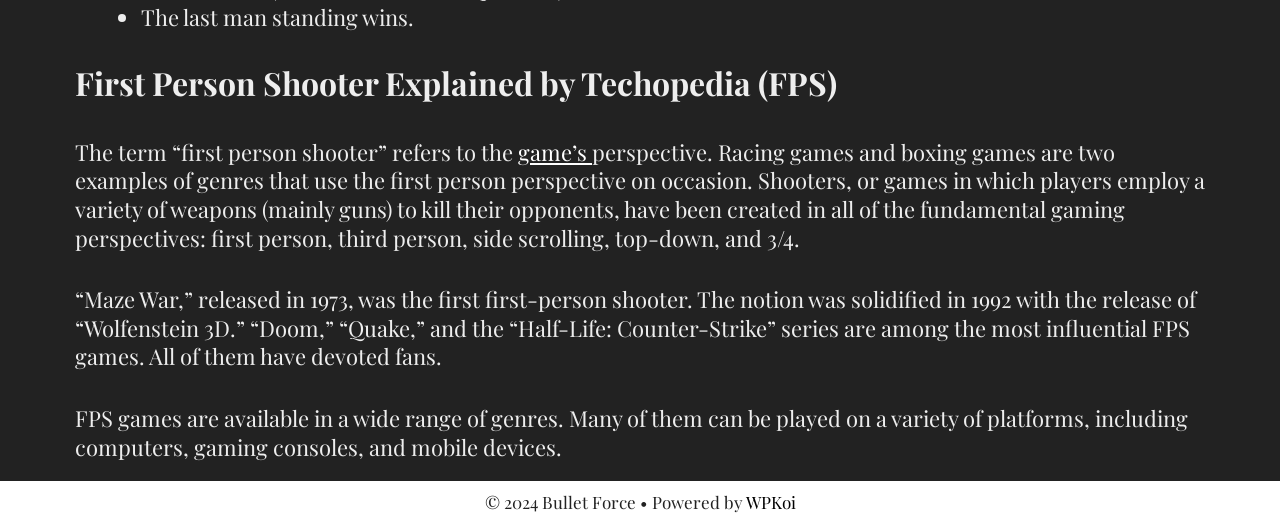What is the term that refers to the game's perspective?
Using the details from the image, give an elaborate explanation to answer the question.

The webpage explains that the term 'first person shooter' refers to the game's perspective. This is mentioned in the sentence that says 'The term “first person shooter” refers to the game’s perspective.'